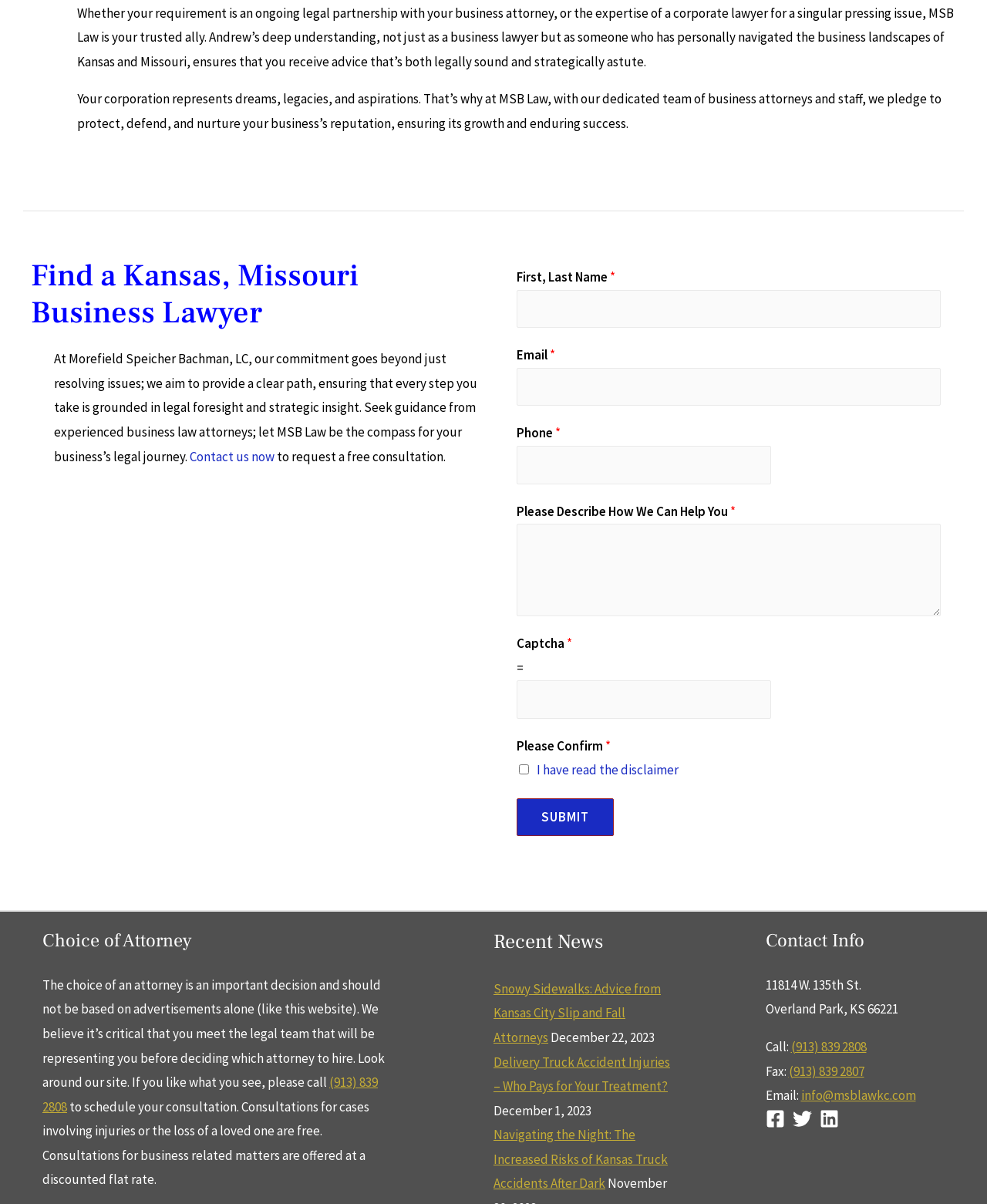Identify the bounding box coordinates of the area that should be clicked in order to complete the given instruction: "Click the 'SUBMIT' button". The bounding box coordinates should be four float numbers between 0 and 1, i.e., [left, top, right, bottom].

[0.523, 0.663, 0.622, 0.694]